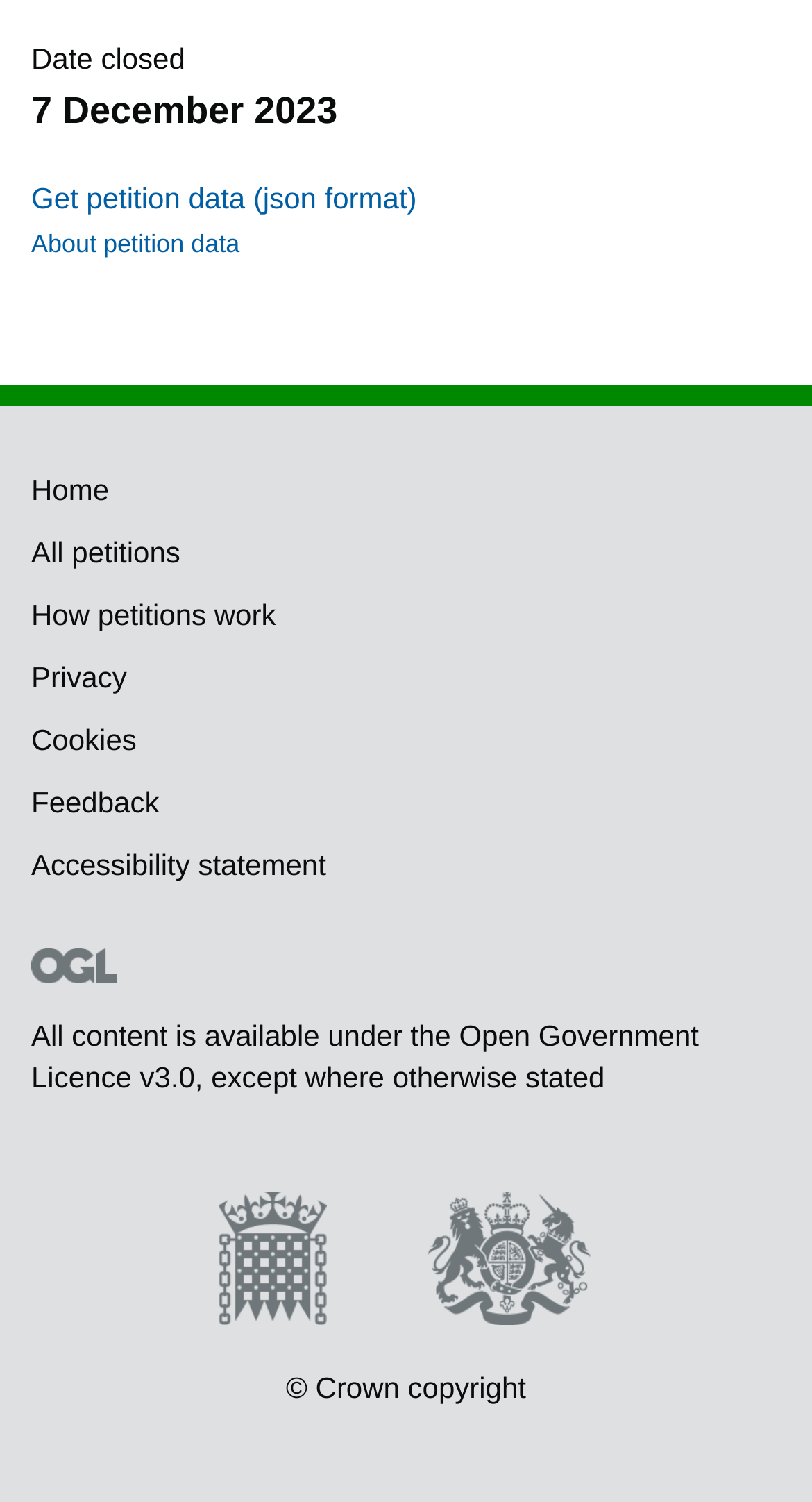Find the bounding box coordinates of the area to click in order to follow the instruction: "Get petition data in JSON format".

[0.038, 0.12, 0.513, 0.142]